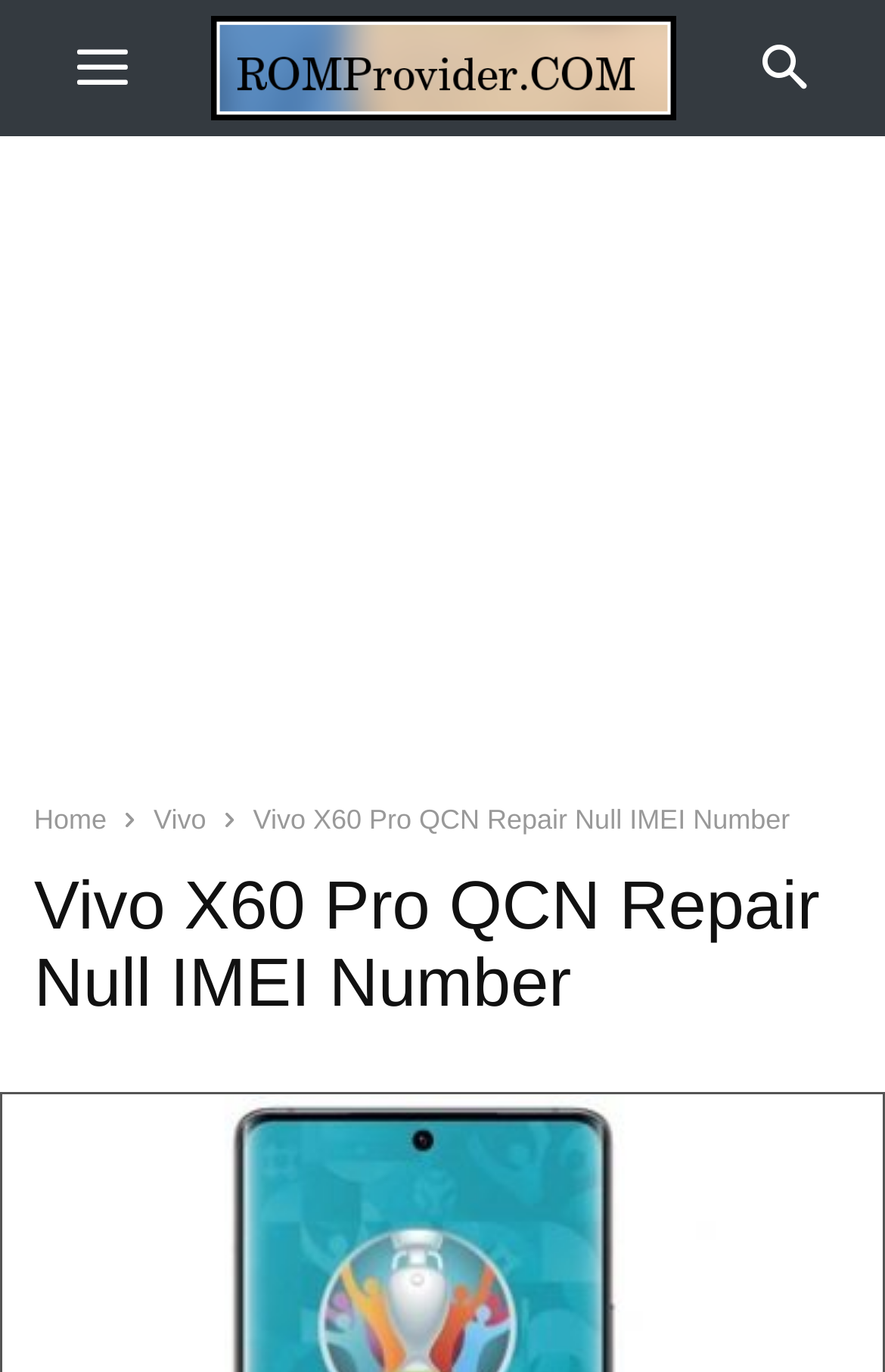What is the purpose of the QCN file?
Provide a detailed and well-explained answer to the question.

Based on the webpage content, the QCN file is used to repair null IMEI number on Vivo X60 Pro, which suggests that the file is used to fix a specific issue with the phone's identification number.